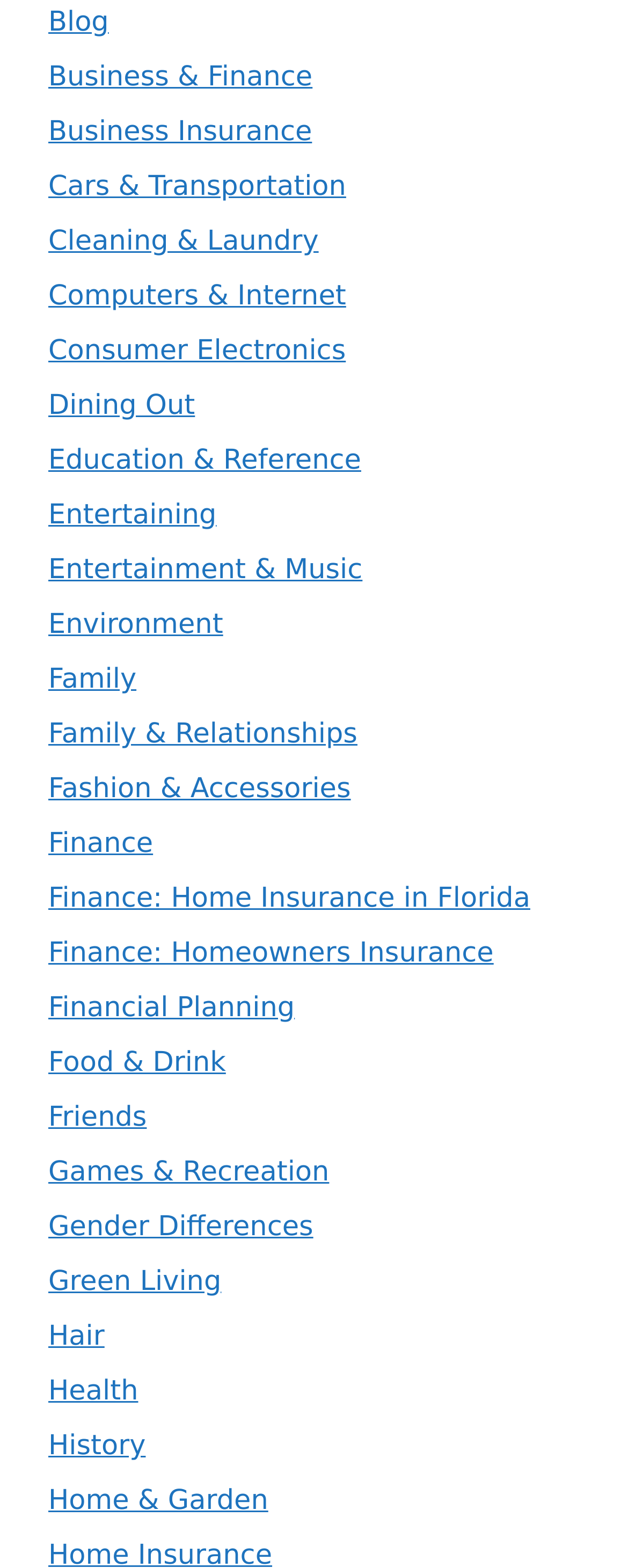Please locate the bounding box coordinates of the element that should be clicked to complete the given instruction: "Visit the Blog".

[0.077, 0.004, 0.173, 0.025]